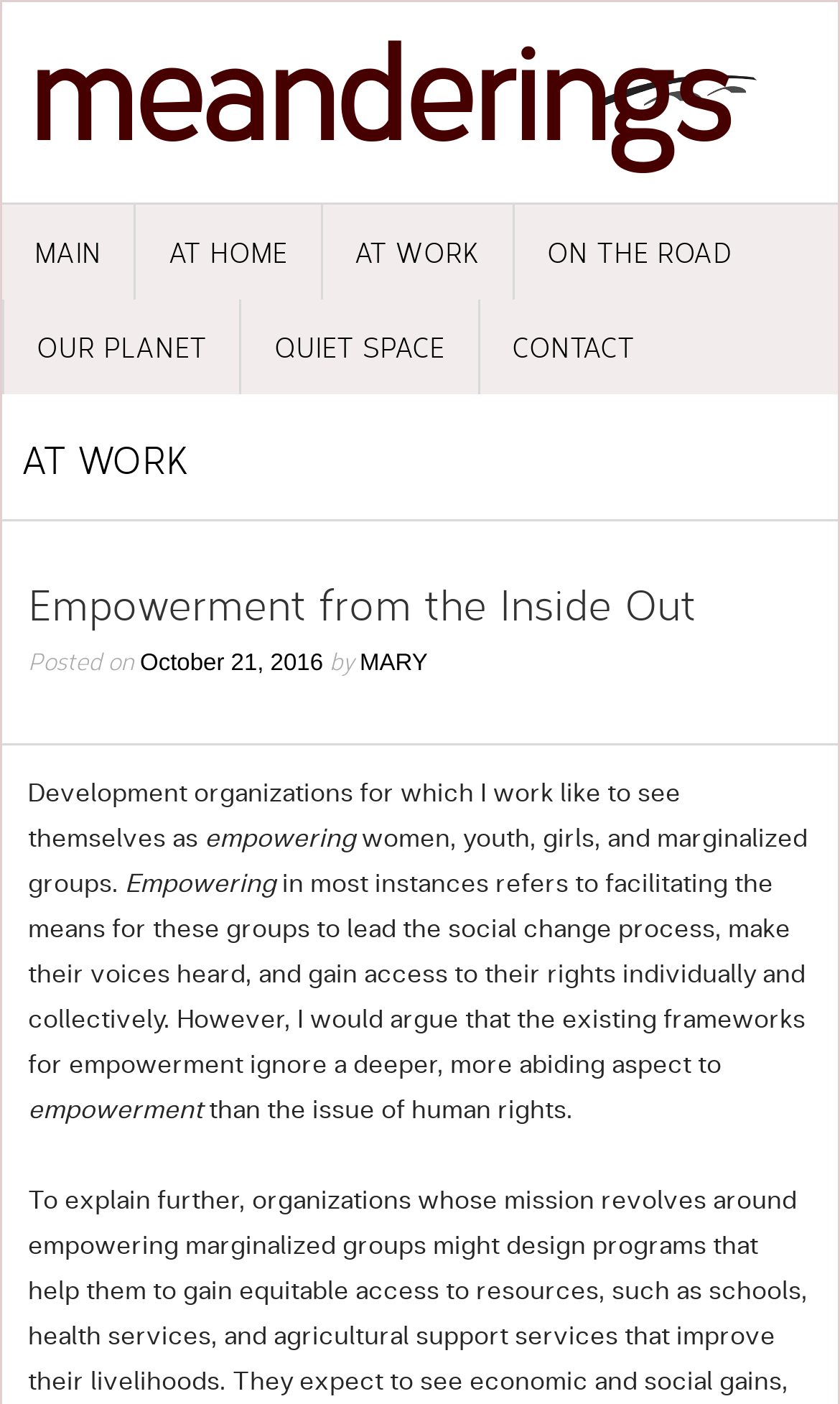Locate the UI element that matches the description Meanderings in the webpage screenshot. Return the bounding box coordinates in the format (top-left x, top-left y, bottom-right x, bottom-right y), with values ranging from 0 to 1.

[0.032, 0.002, 0.866, 0.126]